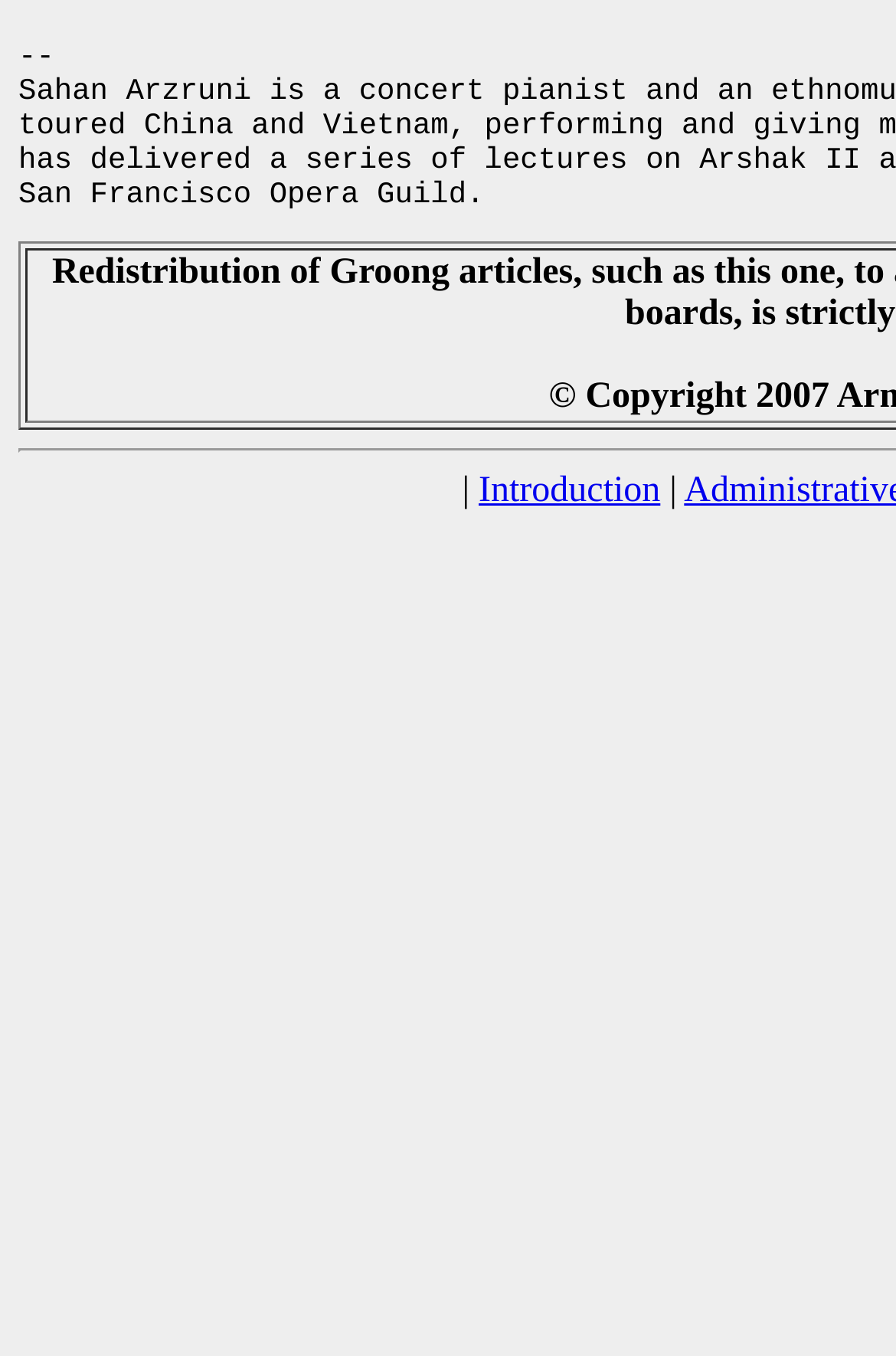Find the bounding box coordinates for the HTML element described as: "Introduction". The coordinates should consist of four float values between 0 and 1, i.e., [left, top, right, bottom].

[0.534, 0.89, 0.737, 0.919]